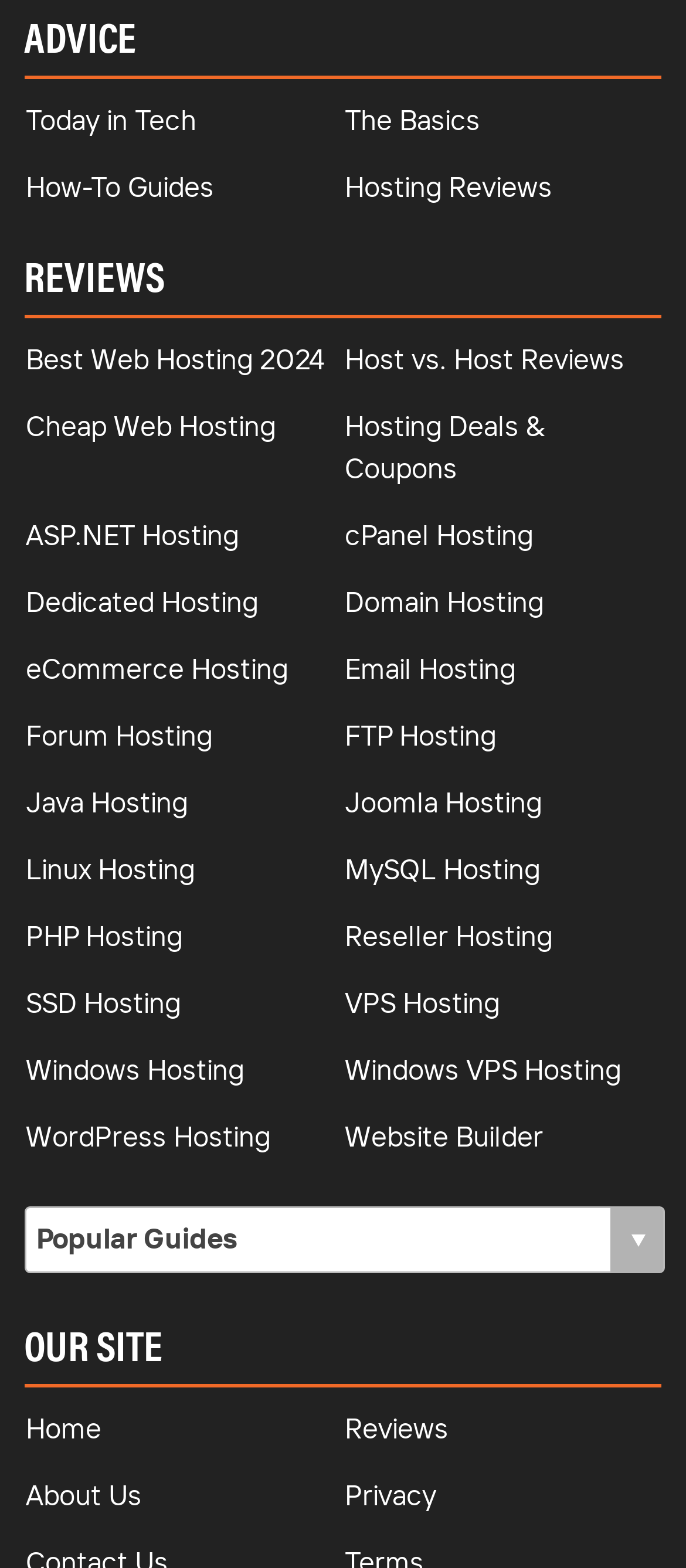Answer briefly with one word or phrase:
What is the main topic of the 'REVIEWS' section?

Web hosting reviews